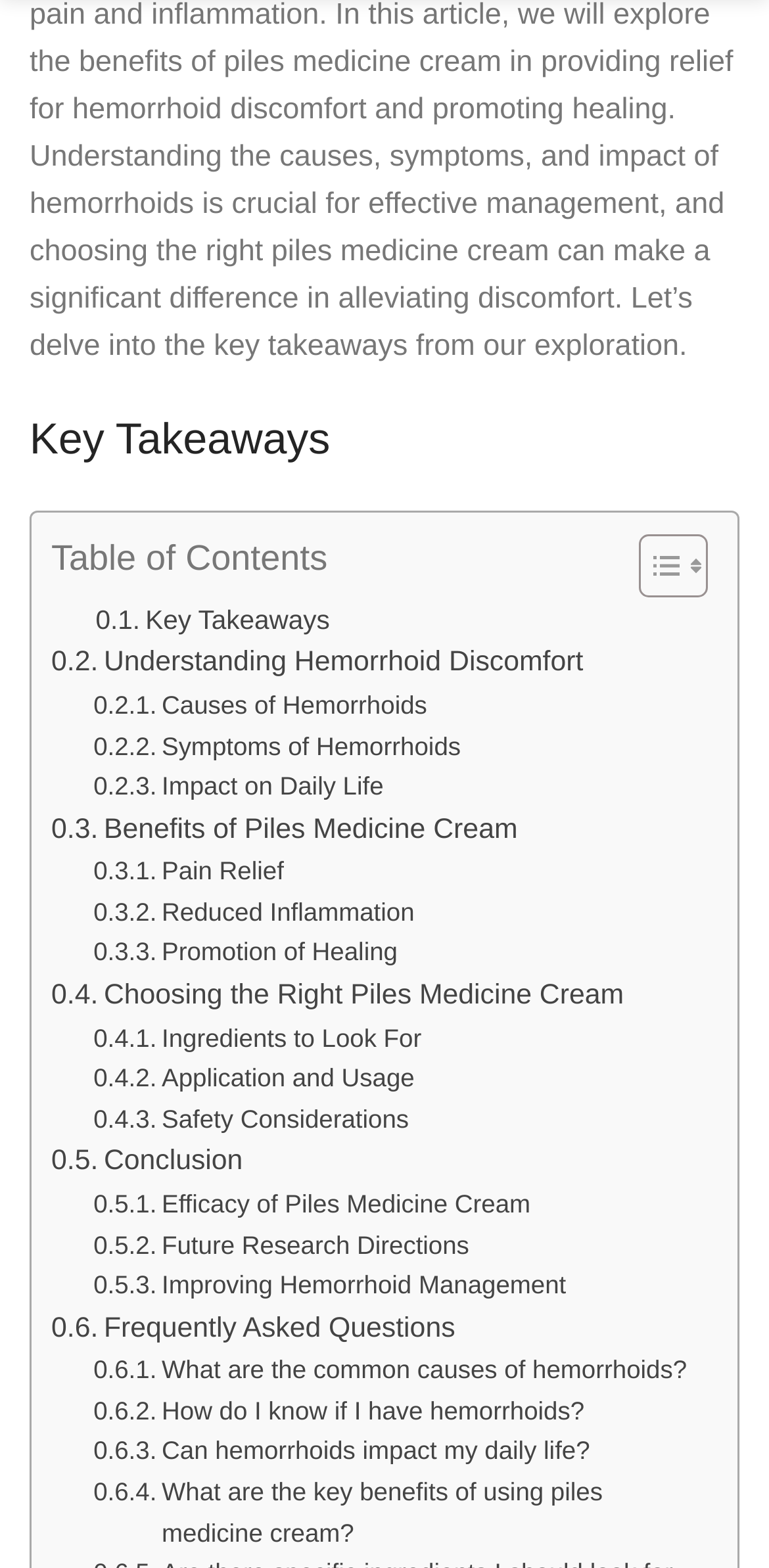Please answer the following question using a single word or phrase: 
What is the function of the toggle button?

Toggle Table of Content